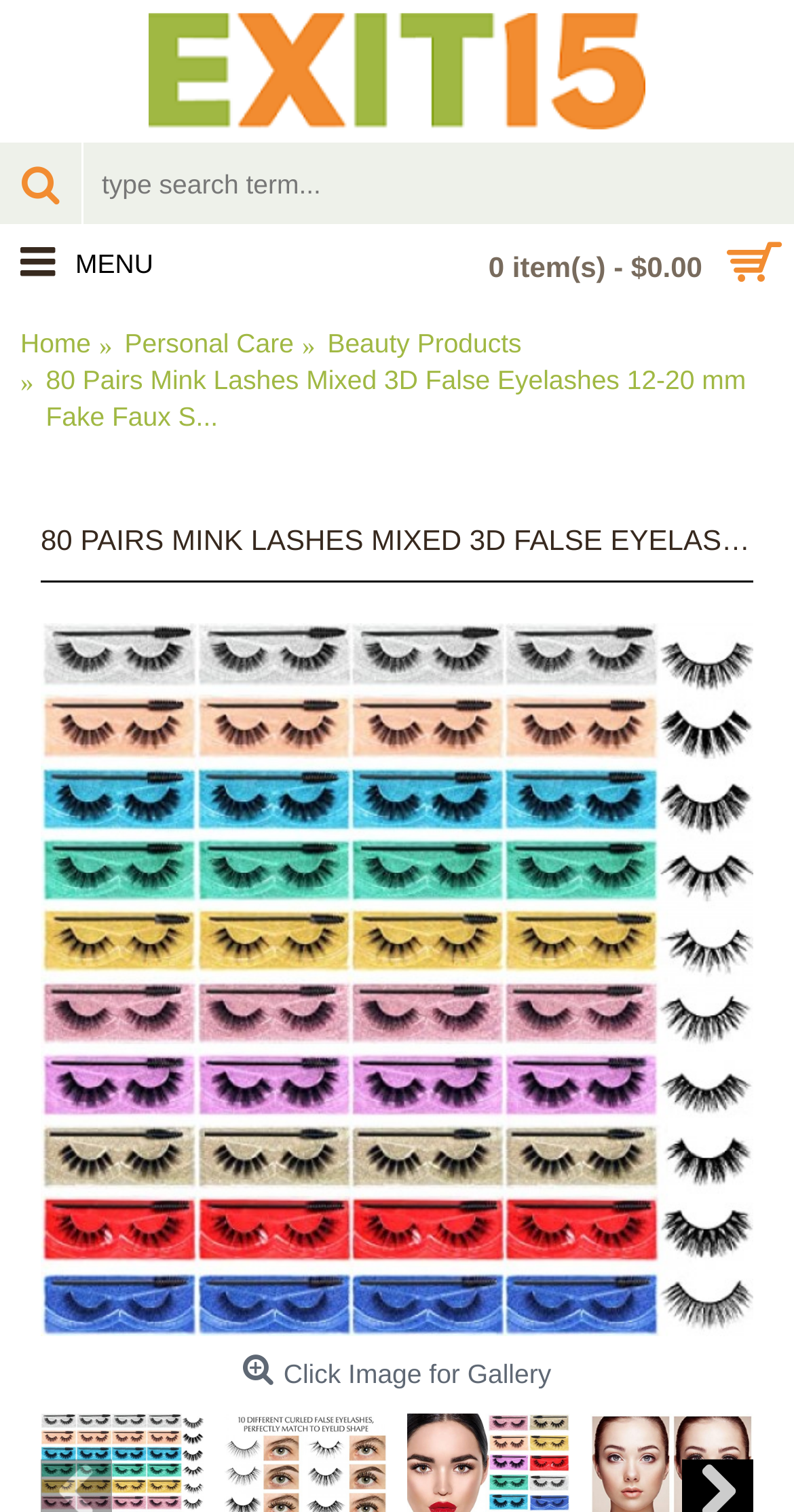Could you indicate the bounding box coordinates of the region to click in order to complete this instruction: "view personal care products".

[0.157, 0.216, 0.37, 0.24]